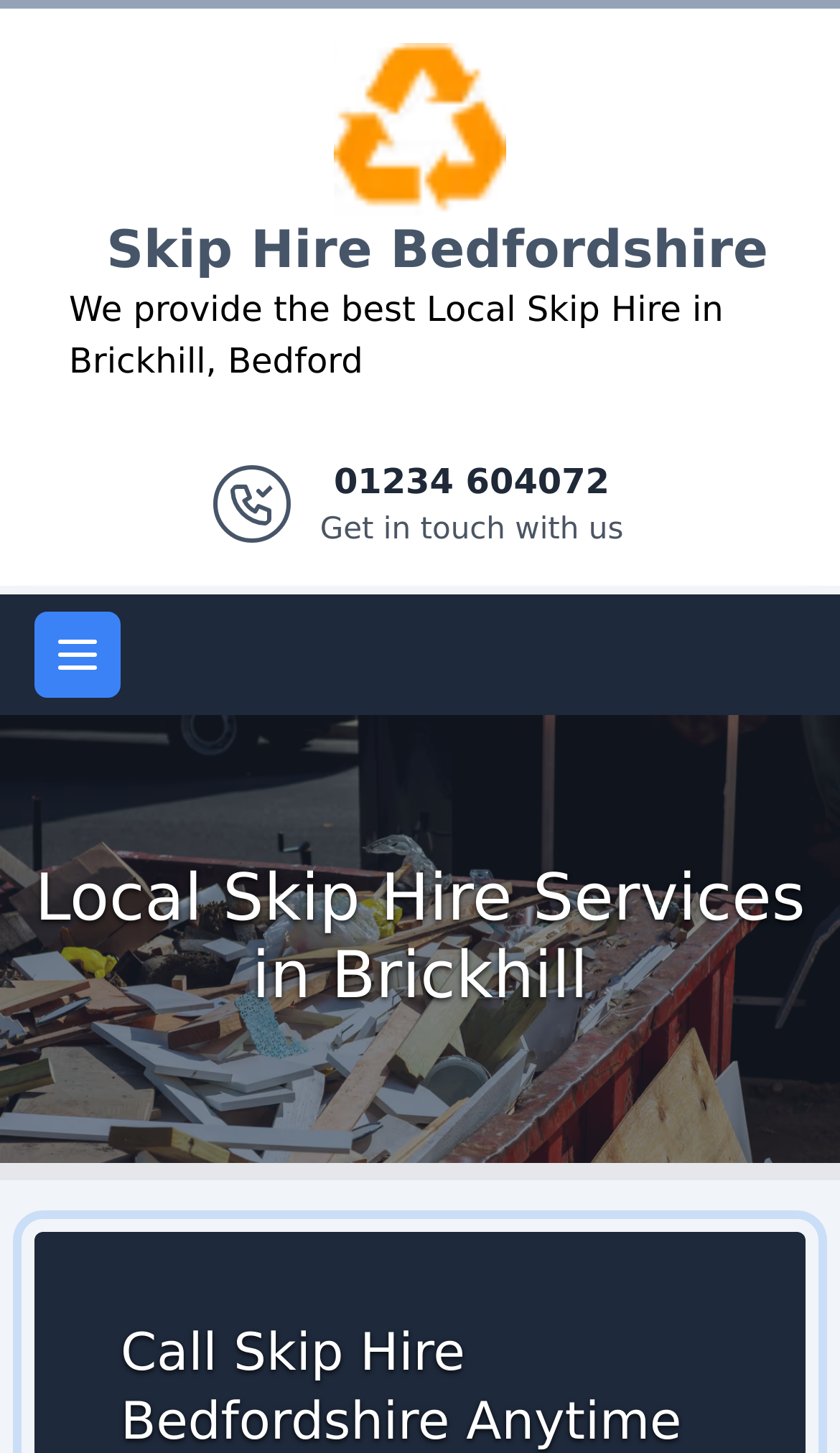Please extract and provide the main headline of the webpage.

Local Skip Hire Services in Brickhill